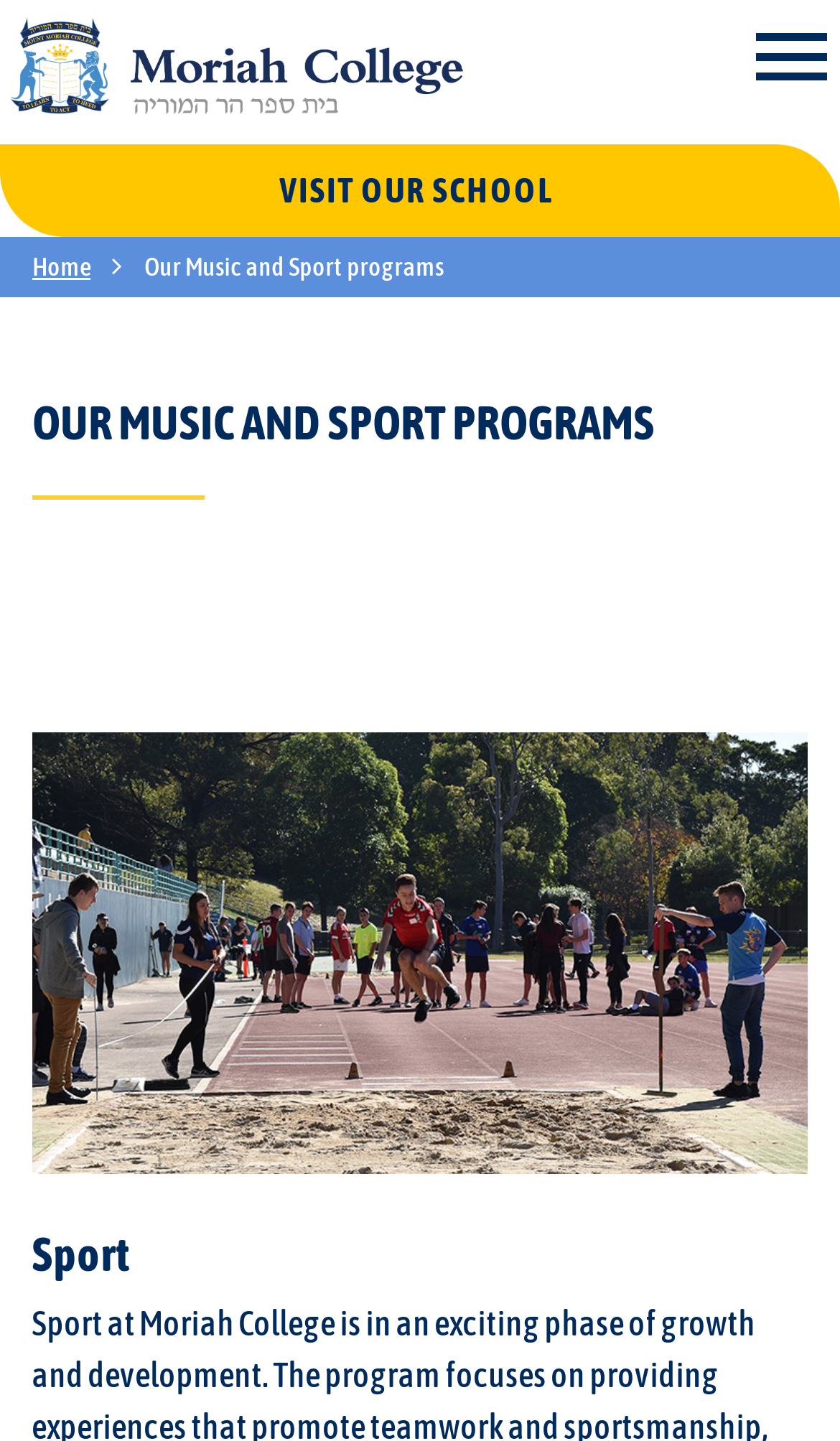Provide a short, one-word or phrase answer to the question below:
What type of programs are featured on this webpage?

Music and Sport